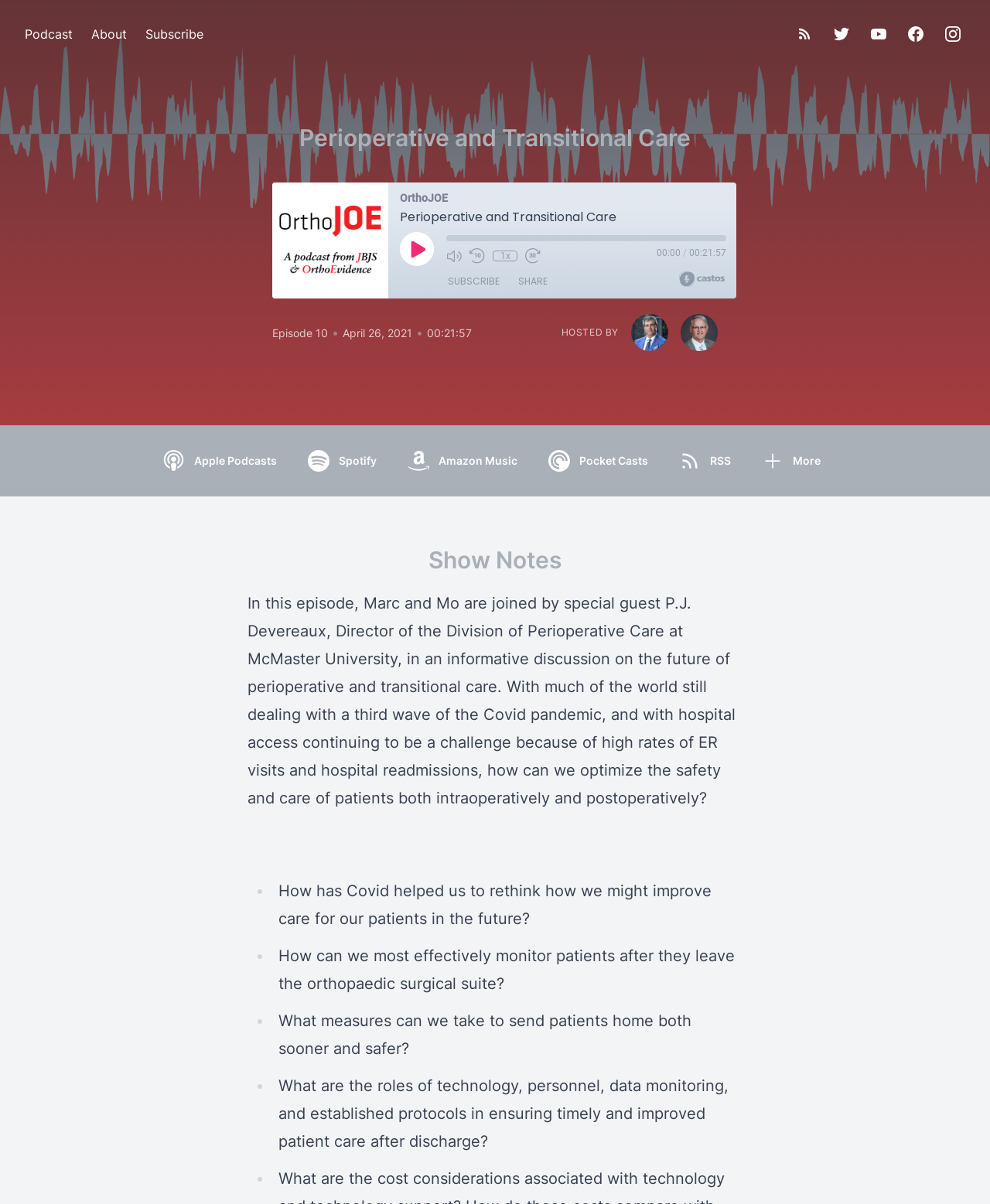Please determine the bounding box coordinates of the area that needs to be clicked to complete this task: 'Subscribe to the podcast'. The coordinates must be four float numbers between 0 and 1, formatted as [left, top, right, bottom].

[0.445, 0.226, 0.512, 0.241]